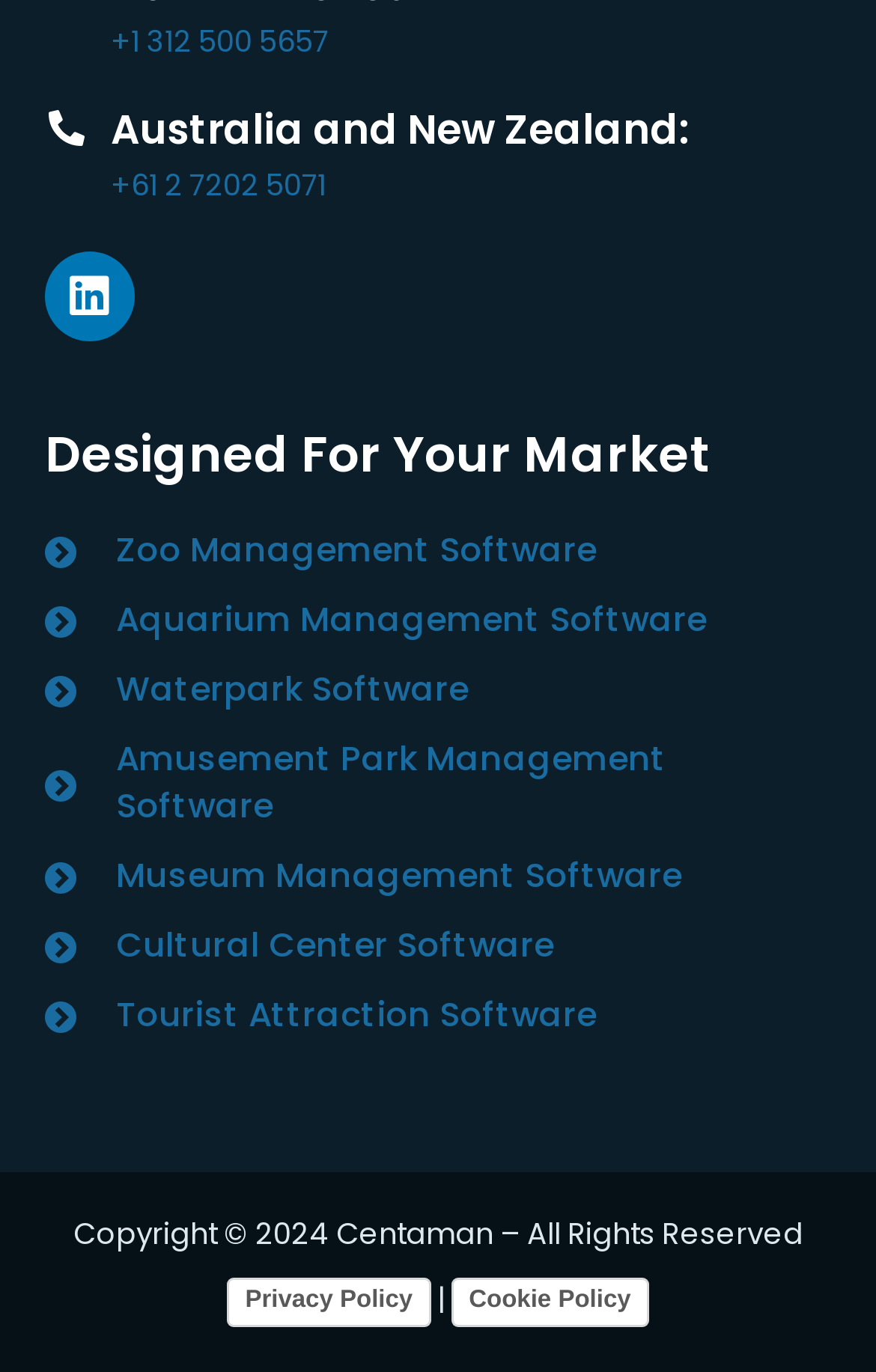Identify and provide the bounding box coordinates of the UI element described: "Waterpark Software". The coordinates should be formatted as [left, top, right, bottom], with each number being a float between 0 and 1.

[0.051, 0.485, 0.949, 0.519]